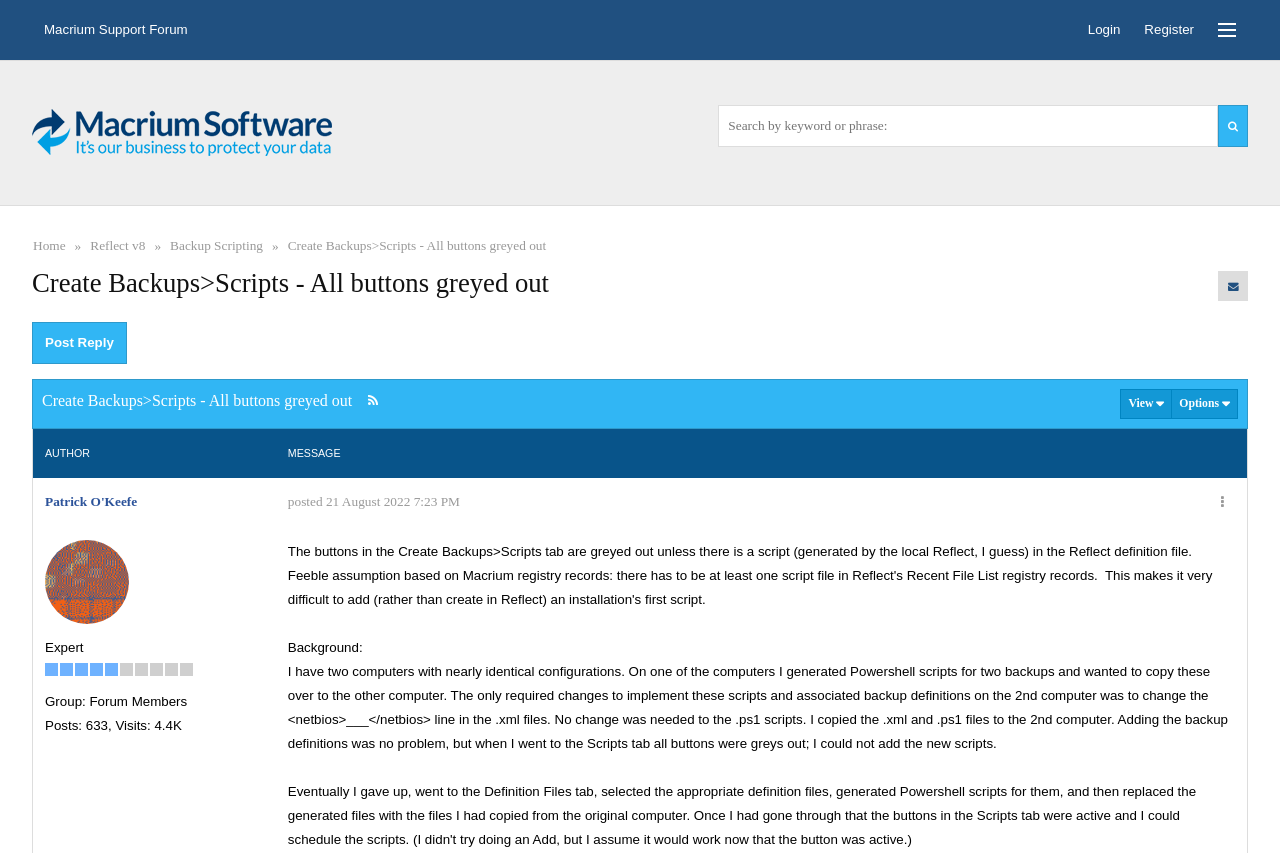Respond with a single word or phrase to the following question:
What is the user's reputation?

931